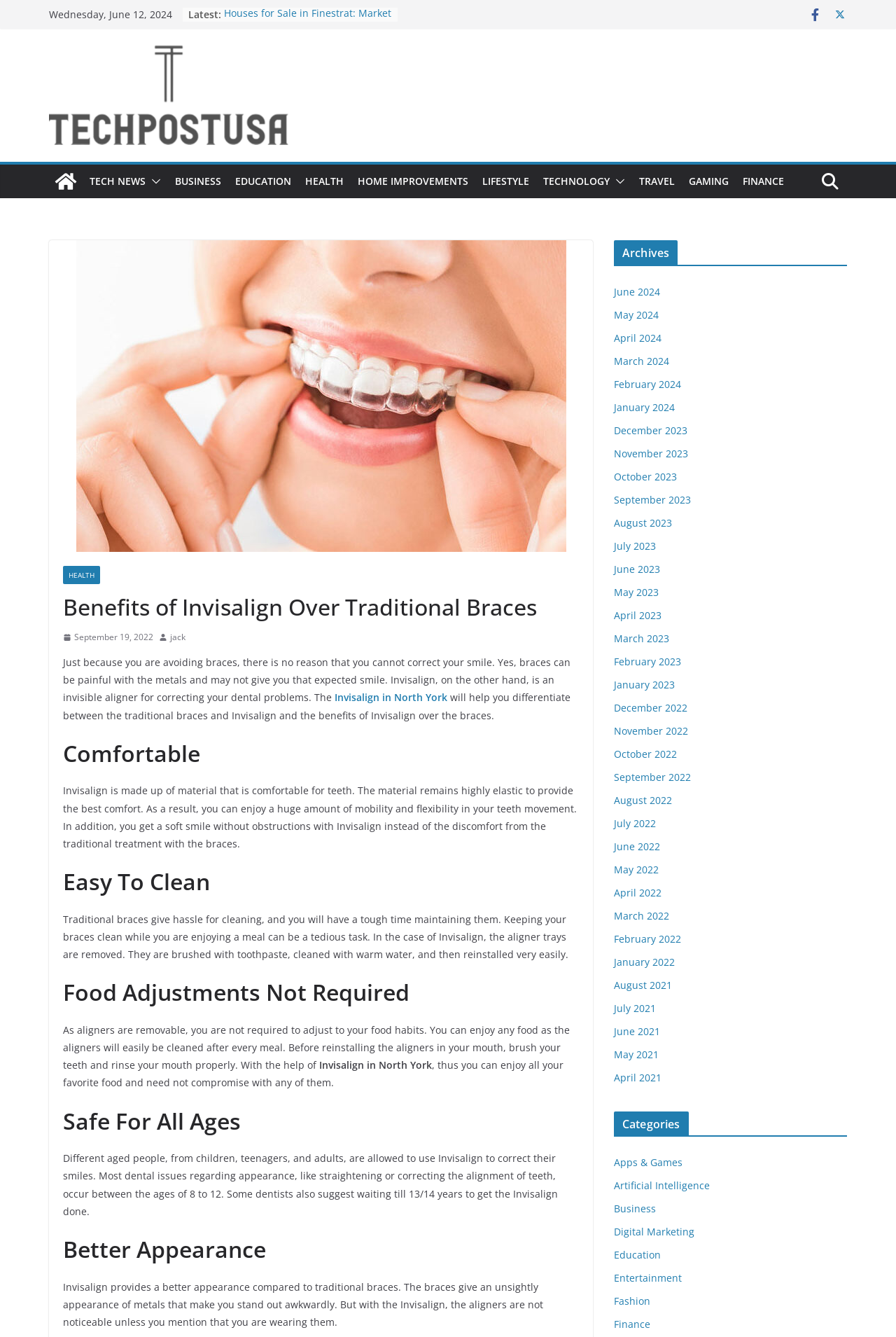Provide the bounding box coordinates of the section that needs to be clicked to accomplish the following instruction: "Browse the archives for 'June 2024'."

[0.685, 0.213, 0.737, 0.223]